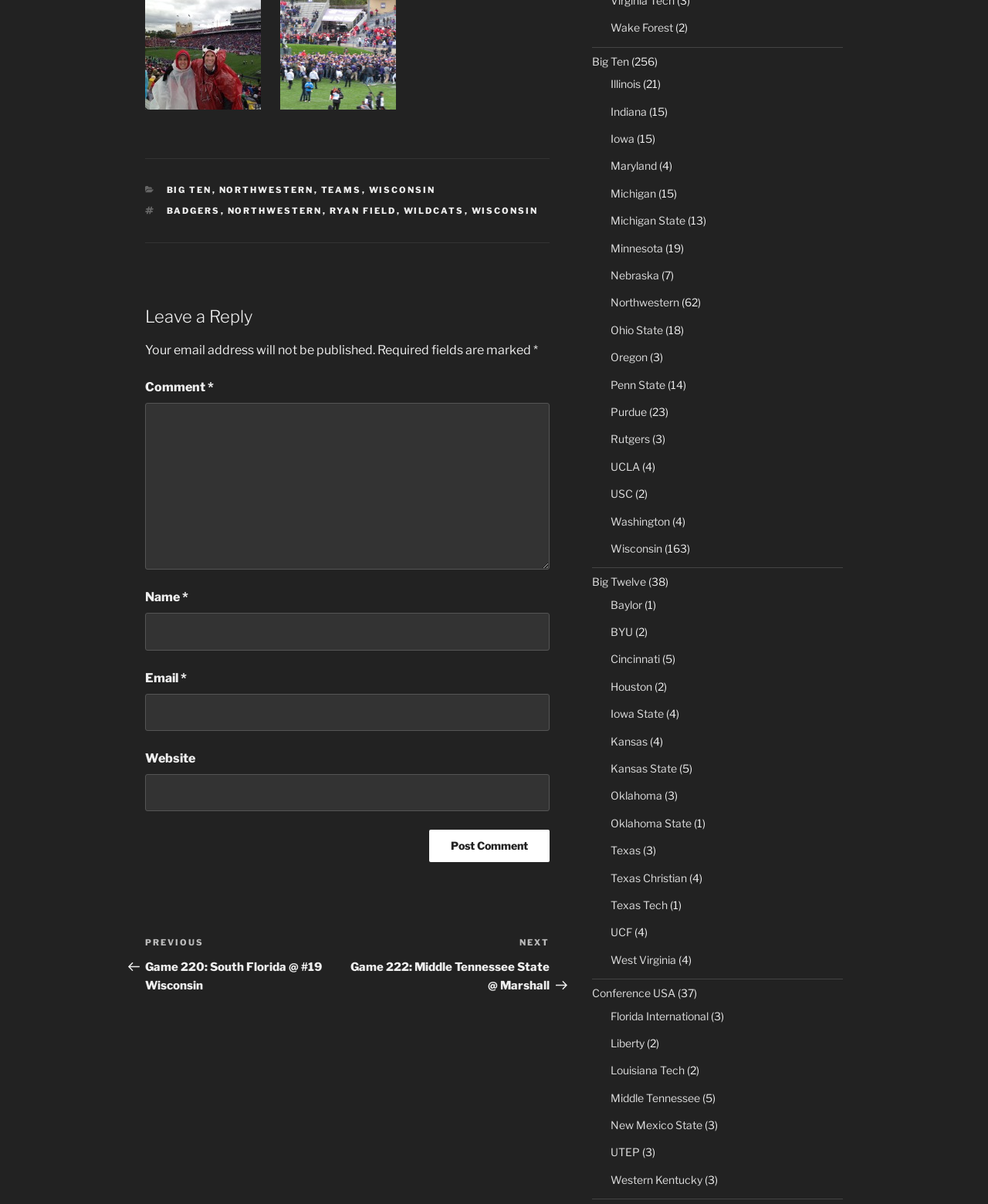Determine the bounding box coordinates of the clickable element to complete this instruction: "Click on the 'BIG TEN' link". Provide the coordinates in the format of four float numbers between 0 and 1, [left, top, right, bottom].

[0.168, 0.153, 0.214, 0.162]